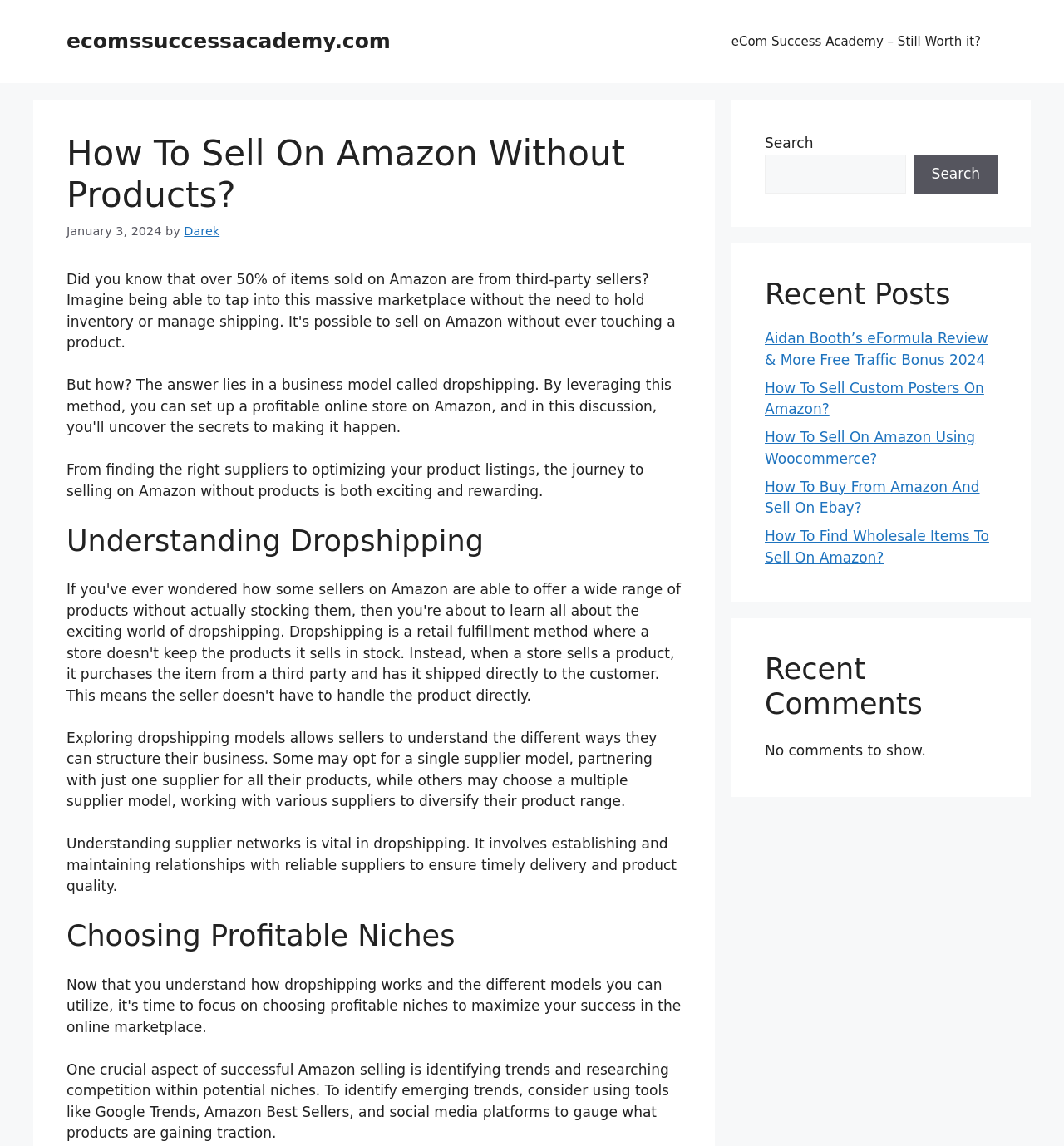Identify the bounding box coordinates of the section that should be clicked to achieve the task described: "Explore the Recent Posts section".

[0.719, 0.241, 0.938, 0.272]